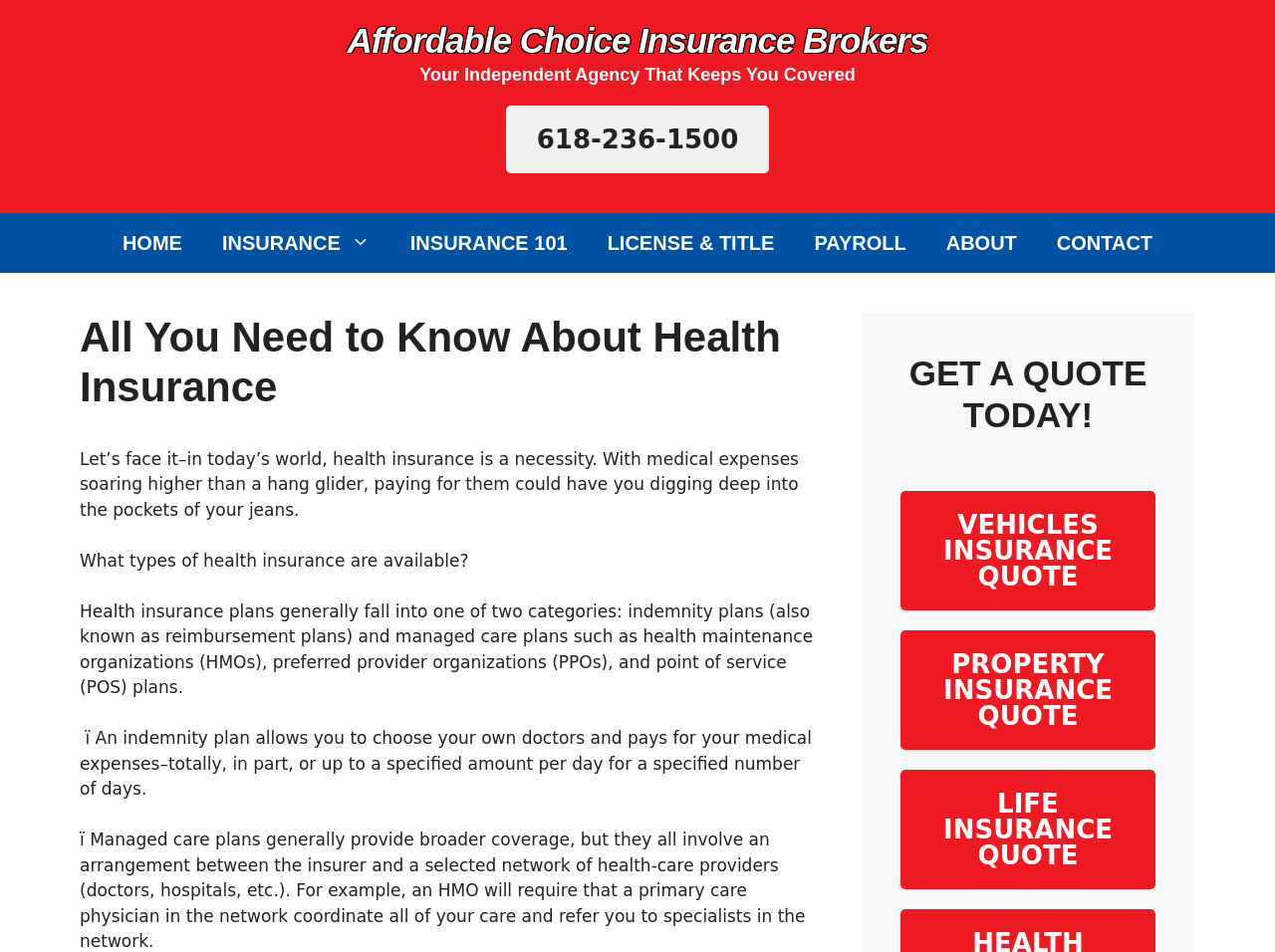Determine the bounding box coordinates of the region to click in order to accomplish the following instruction: "Get a quote for vehicles insurance". Provide the coordinates as four float numbers between 0 and 1, specifically [left, top, right, bottom].

[0.706, 0.516, 0.906, 0.641]